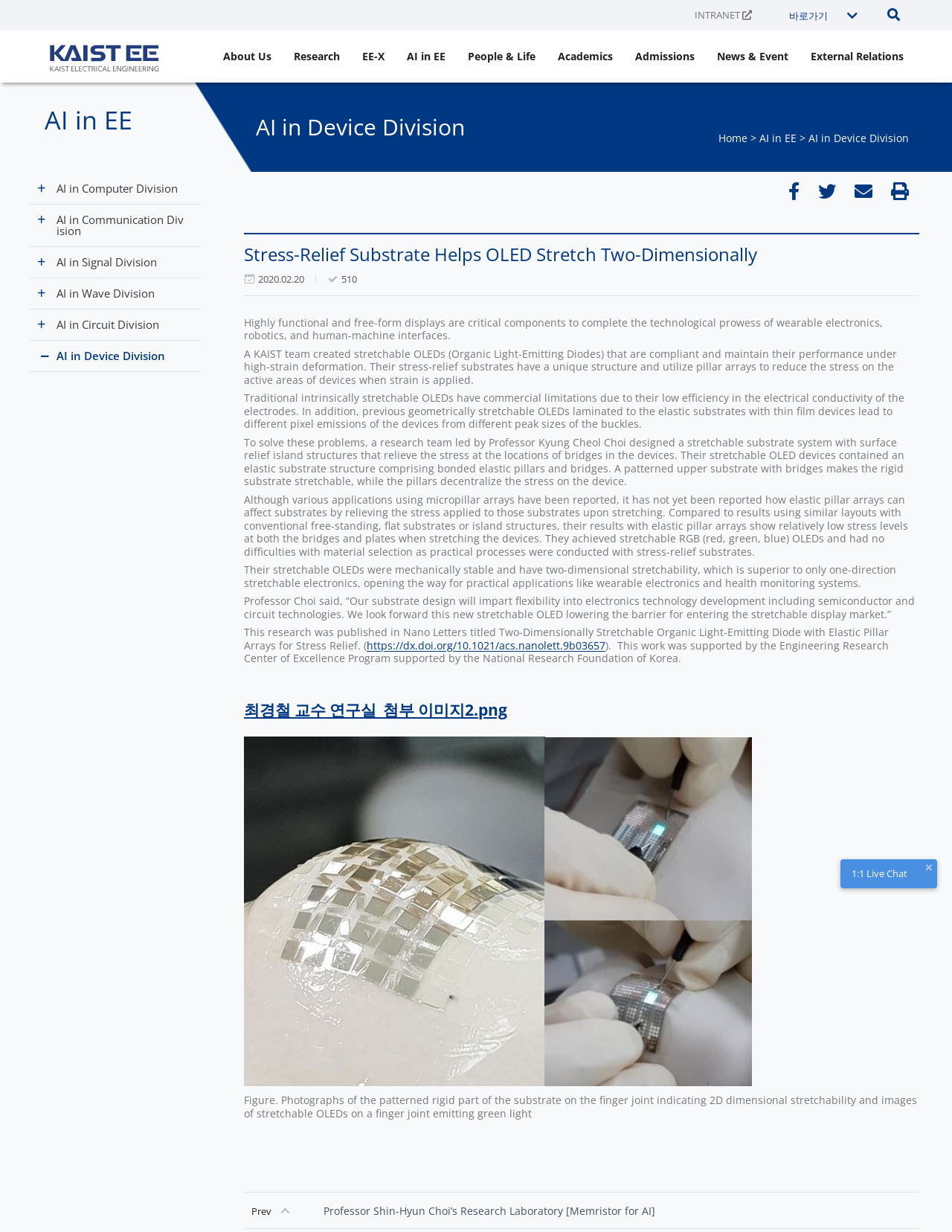Using details from the image, please answer the following question comprehensively:
What is the name of the professor who led the research team?

The answer can be found in the paragraph that starts with 'Professor Choi said, “Our substrate design will impart flexibility into electronics technology development including semiconductor and circuit technologies.”' The name of the professor is mentioned as Kyung Cheol Choi.